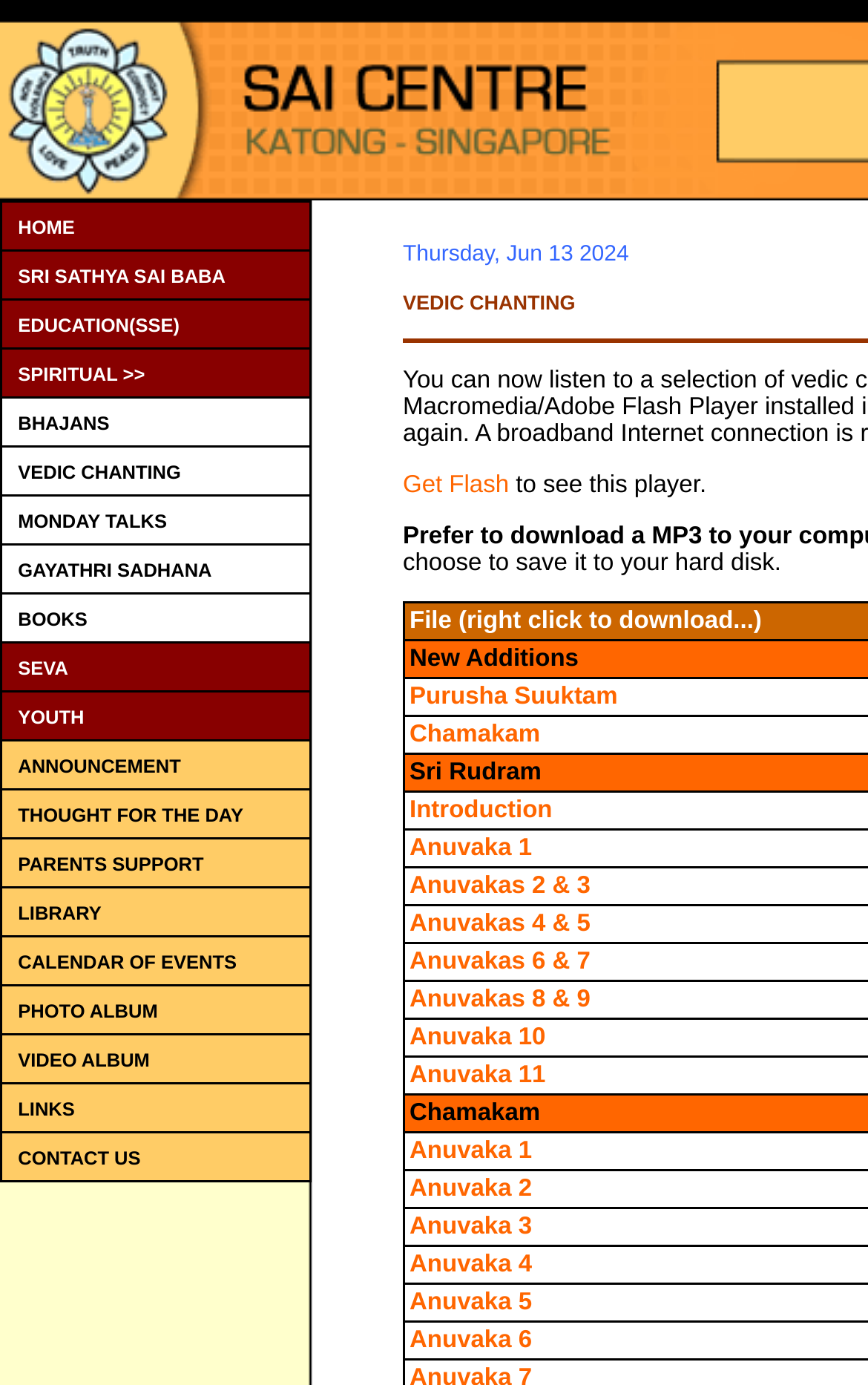Can you provide the bounding box coordinates for the element that should be clicked to implement the instruction: "Click CONTACT US"?

[0.021, 0.827, 0.162, 0.843]